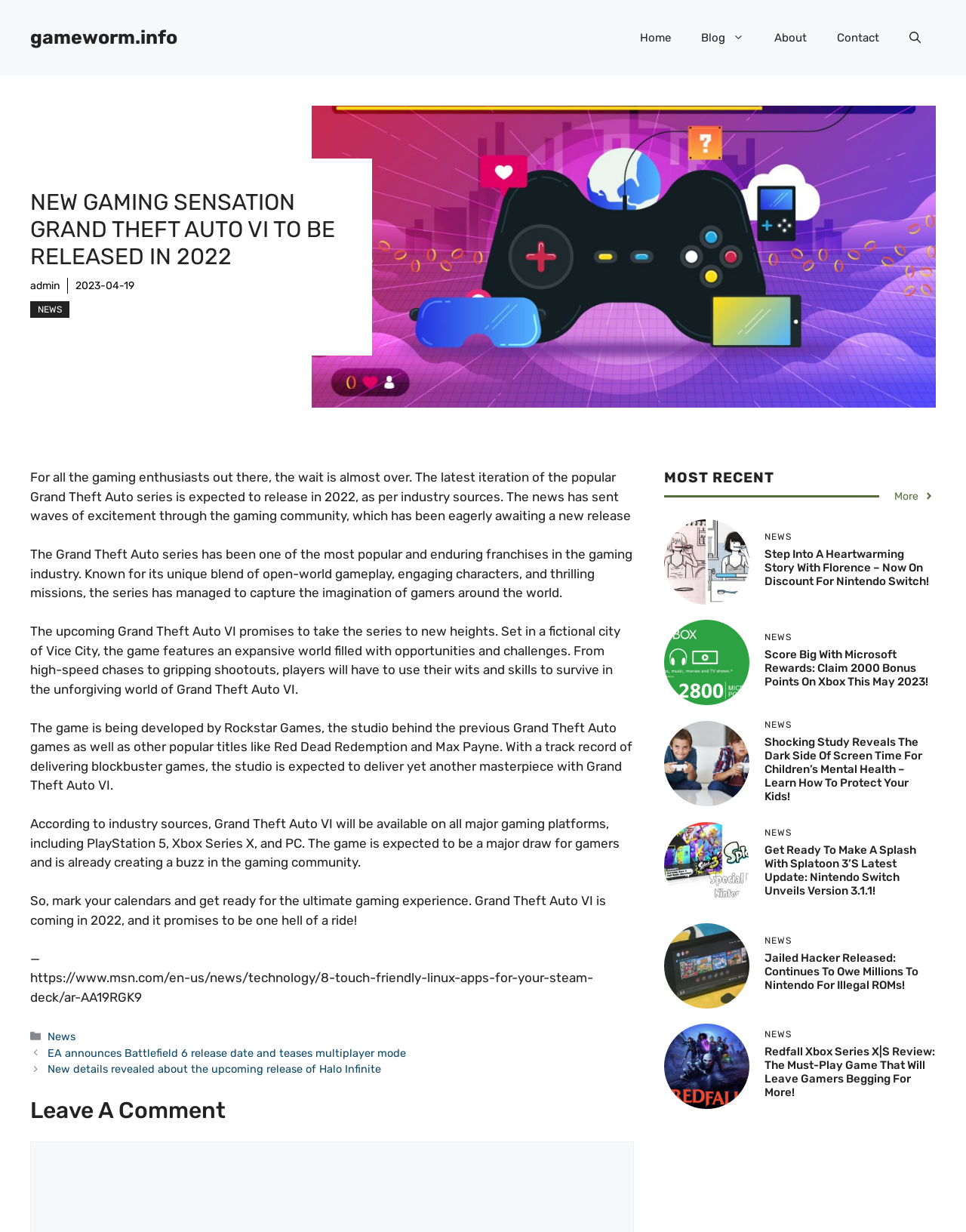Show the bounding box coordinates for the element that needs to be clicked to execute the following instruction: "Click on the 'Home' link". Provide the coordinates in the form of four float numbers between 0 and 1, i.e., [left, top, right, bottom].

[0.647, 0.012, 0.71, 0.049]